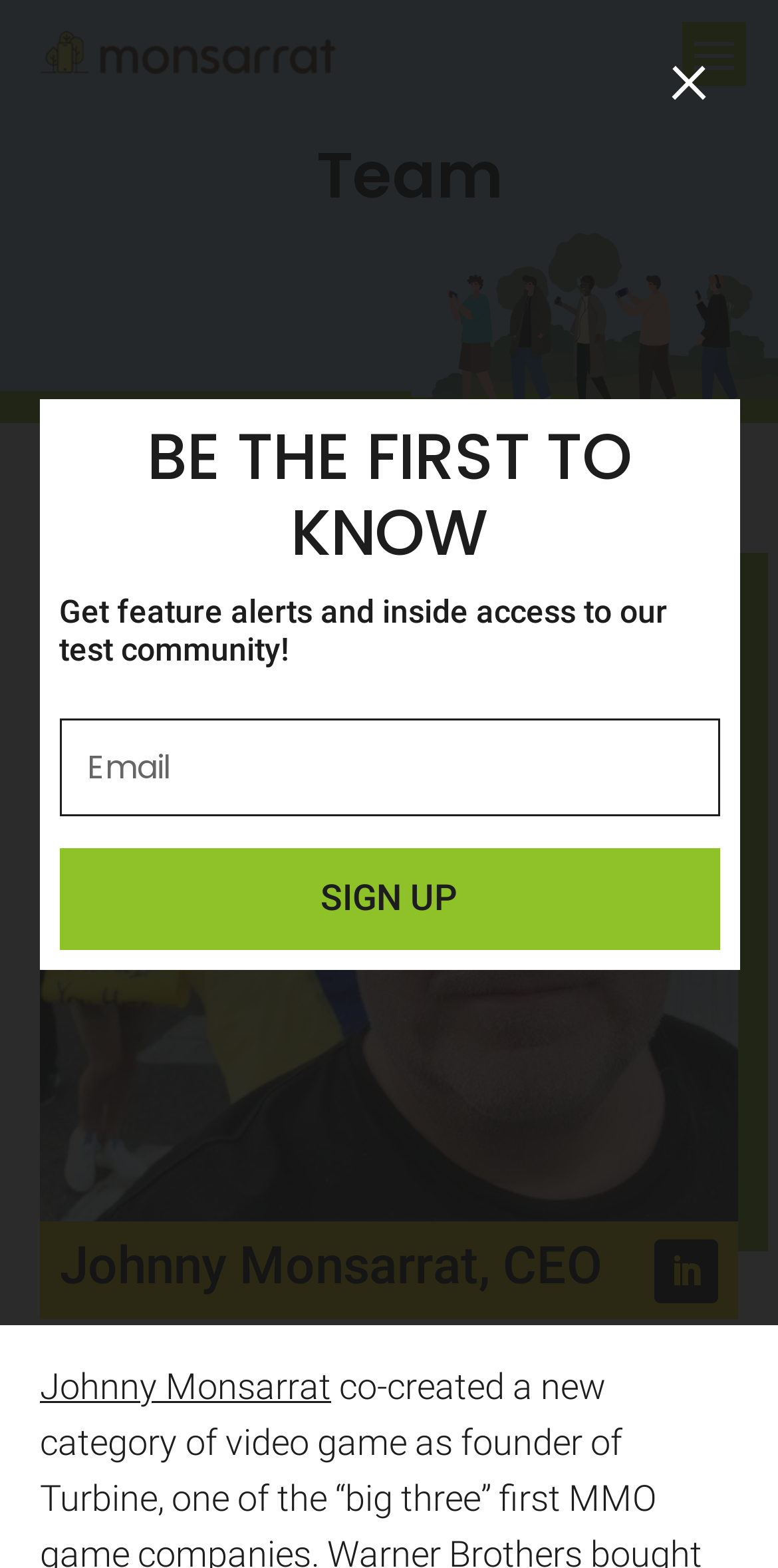Examine the screenshot and answer the question in as much detail as possible: What is the call-to-action on this webpage?

I found the call-to-action by looking at the link element that says 'SIGN UP' which is located below the textbox, suggesting that the user should sign up to receive feature alerts and inside access to the test community.